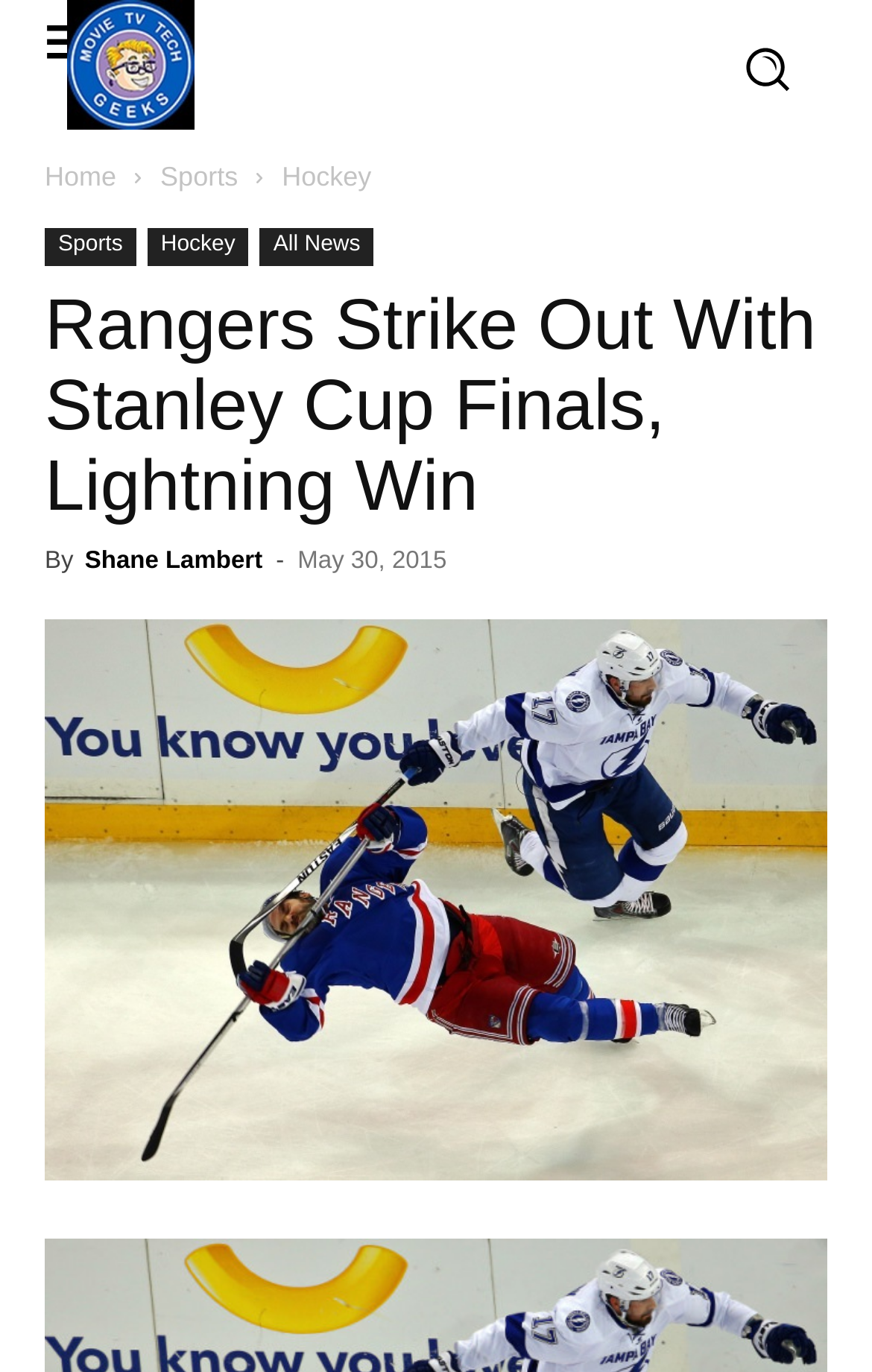Respond with a single word or phrase for the following question: 
What is the date of the article?

May 30, 2015